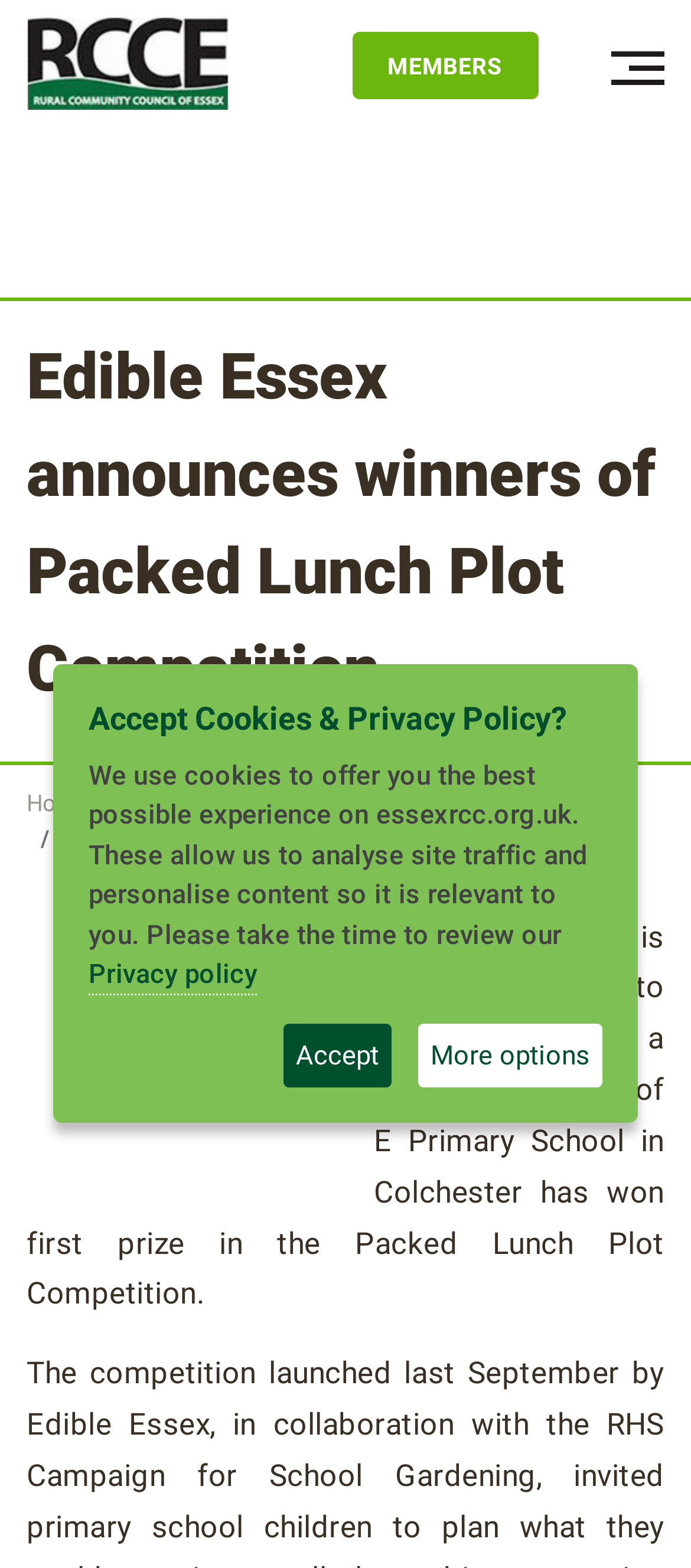Determine the bounding box coordinates for the clickable element required to fulfill the instruction: "Share the page". Provide the coordinates as four float numbers between 0 and 1, i.e., [left, top, right, bottom].

None